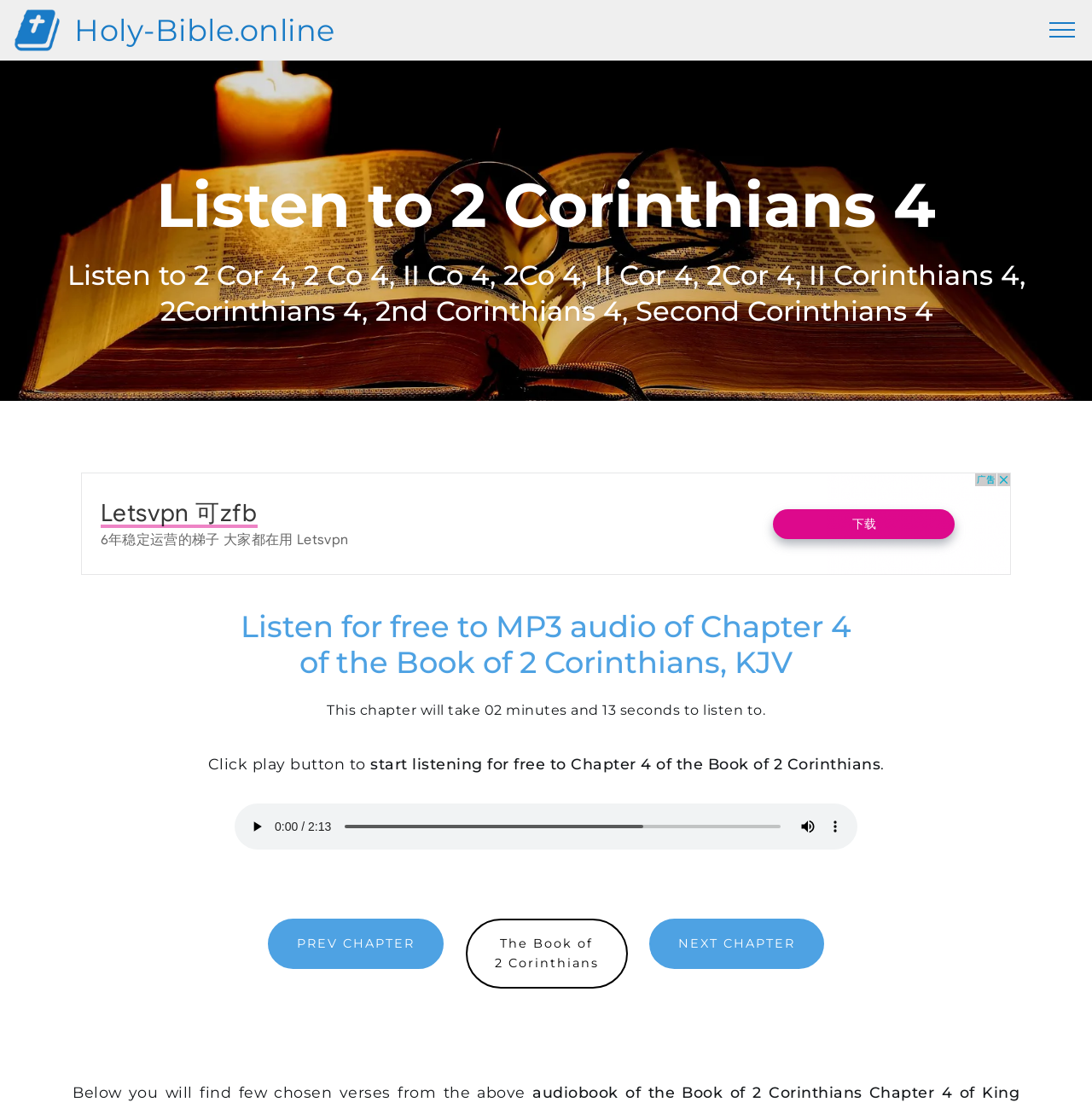Find the bounding box coordinates for the area you need to click to carry out the instruction: "Click the play button to start listening". The coordinates should be four float numbers between 0 and 1, indicated as [left, top, right, bottom].

[0.223, 0.733, 0.248, 0.758]